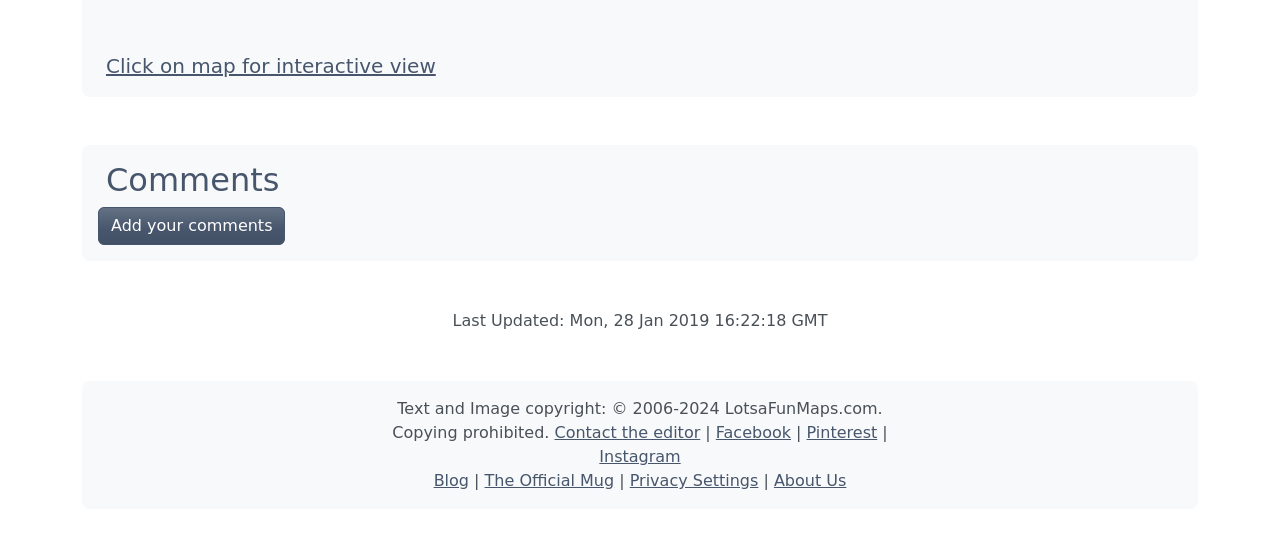Use the information in the screenshot to answer the question comprehensively: How can users add their comments on the webpage?

The link 'Add your comments' is provided on the webpage, allowing users to click on it and add their comments, which will likely be displayed on the webpage for others to see.